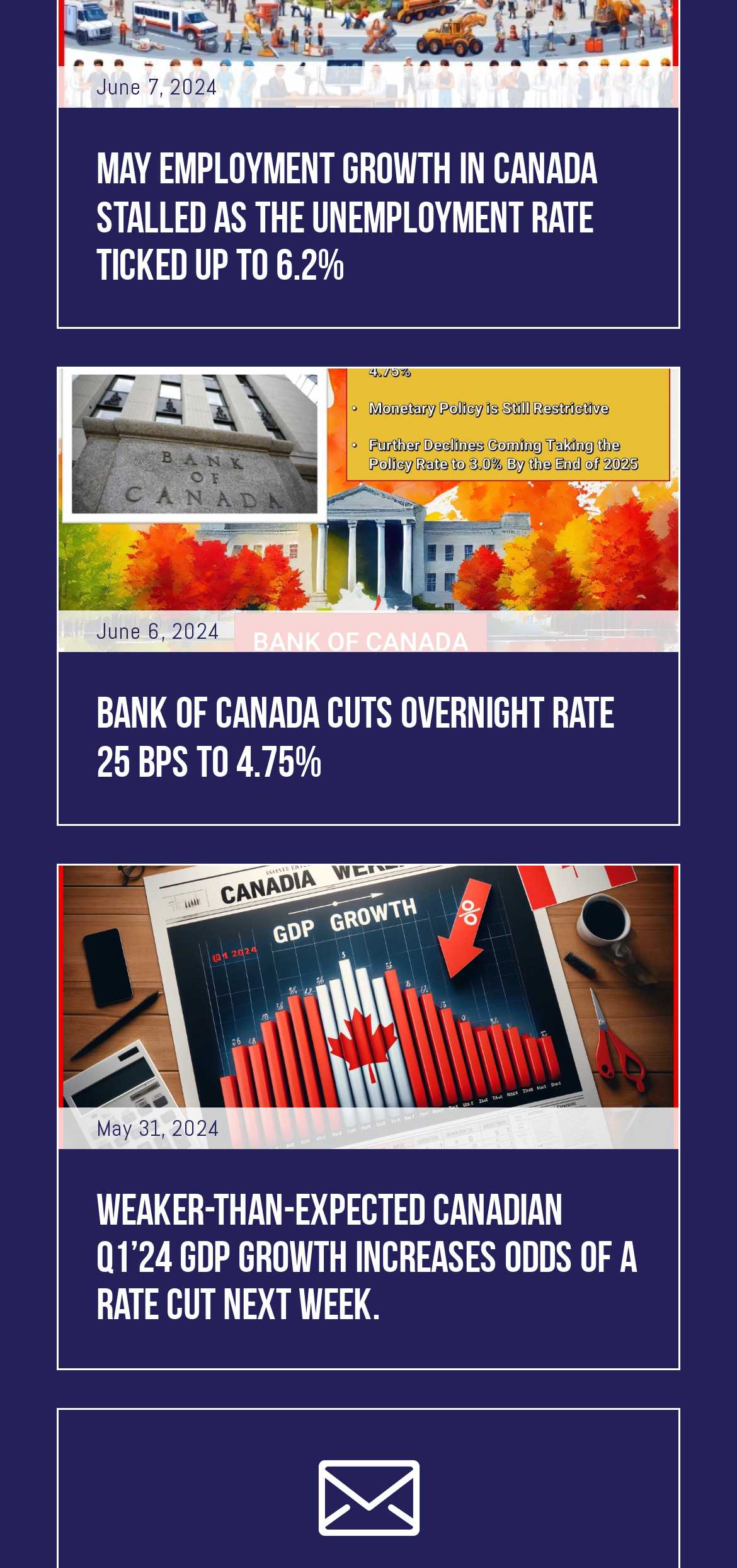What is the date of the Bank of Canada's overnight rate cut?
Look at the screenshot and provide an in-depth answer.

The answer can be found in the link element located below the second heading, which states 'May 31, 2024'. This link is associated with the Bank of Canada's overnight rate cut and provides the date of the event.